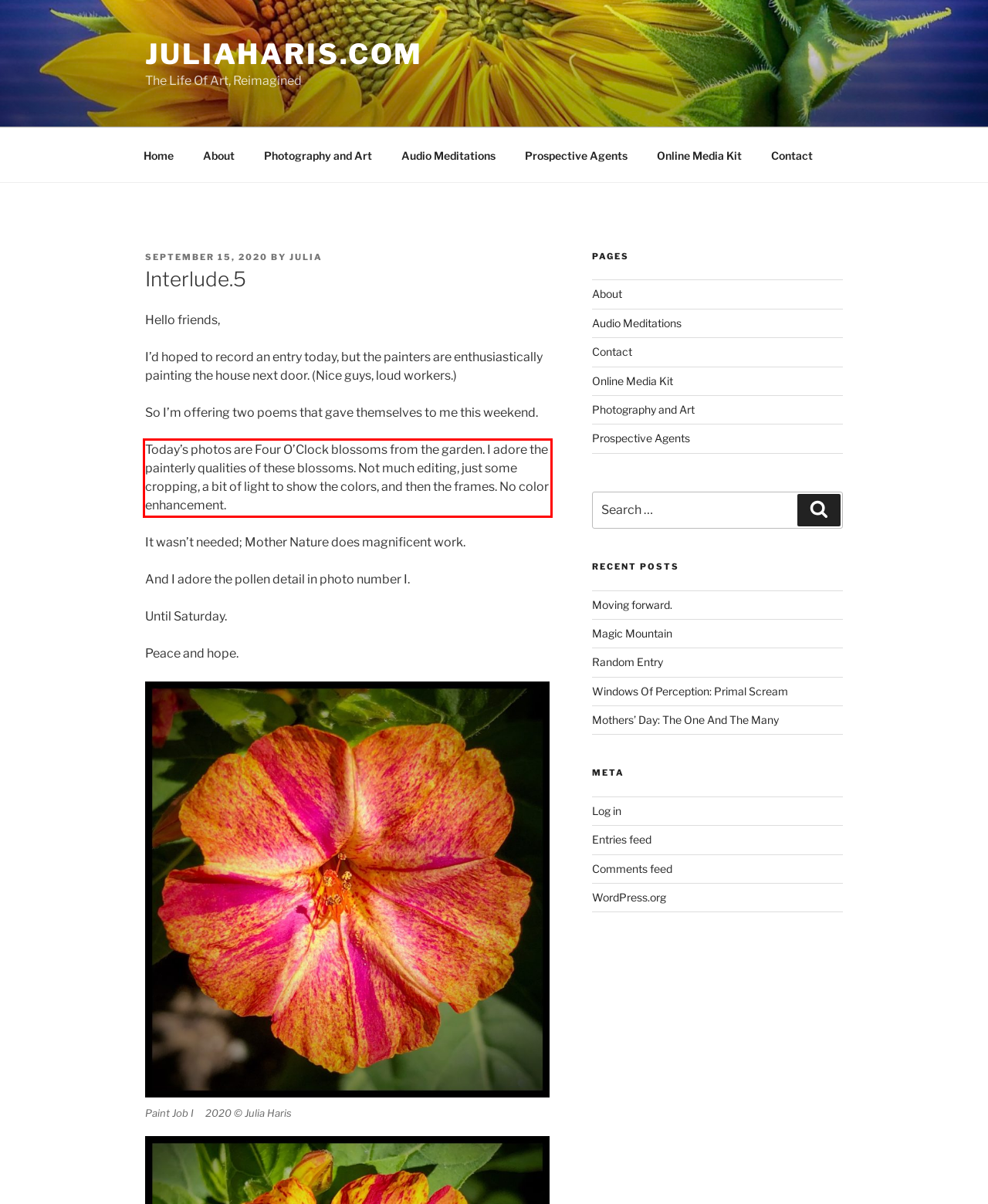Identify the text inside the red bounding box on the provided webpage screenshot by performing OCR.

Today’s photos are Four O’Clock blossoms from the garden. I adore the painterly qualities of these blossoms. Not much editing, just some cropping, a bit of light to show the colors, and then the frames. No color enhancement.